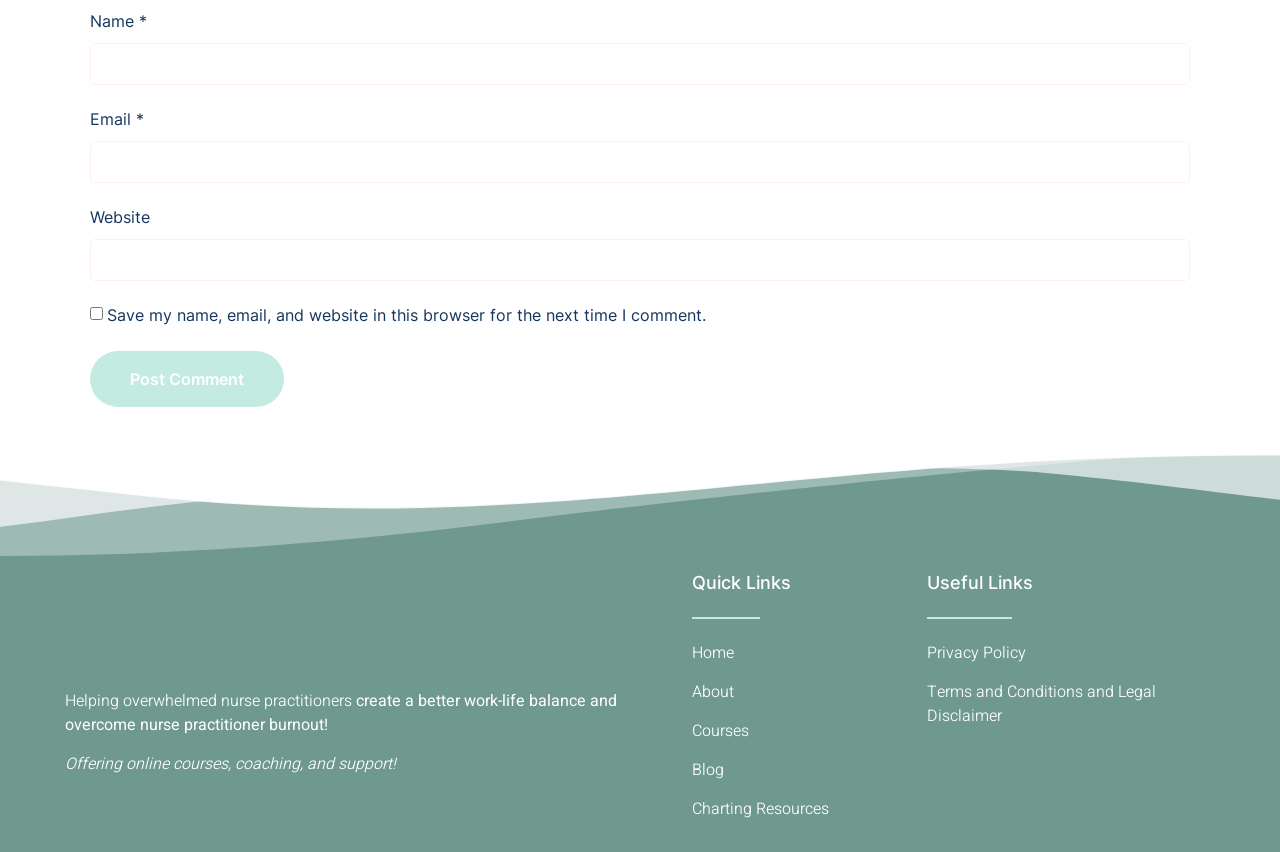Please provide the bounding box coordinates in the format (top-left x, top-left y, bottom-right x, bottom-right y). Remember, all values are floating point numbers between 0 and 1. What is the bounding box coordinate of the region described as: Privacy Policy

[0.725, 0.752, 0.946, 0.78]